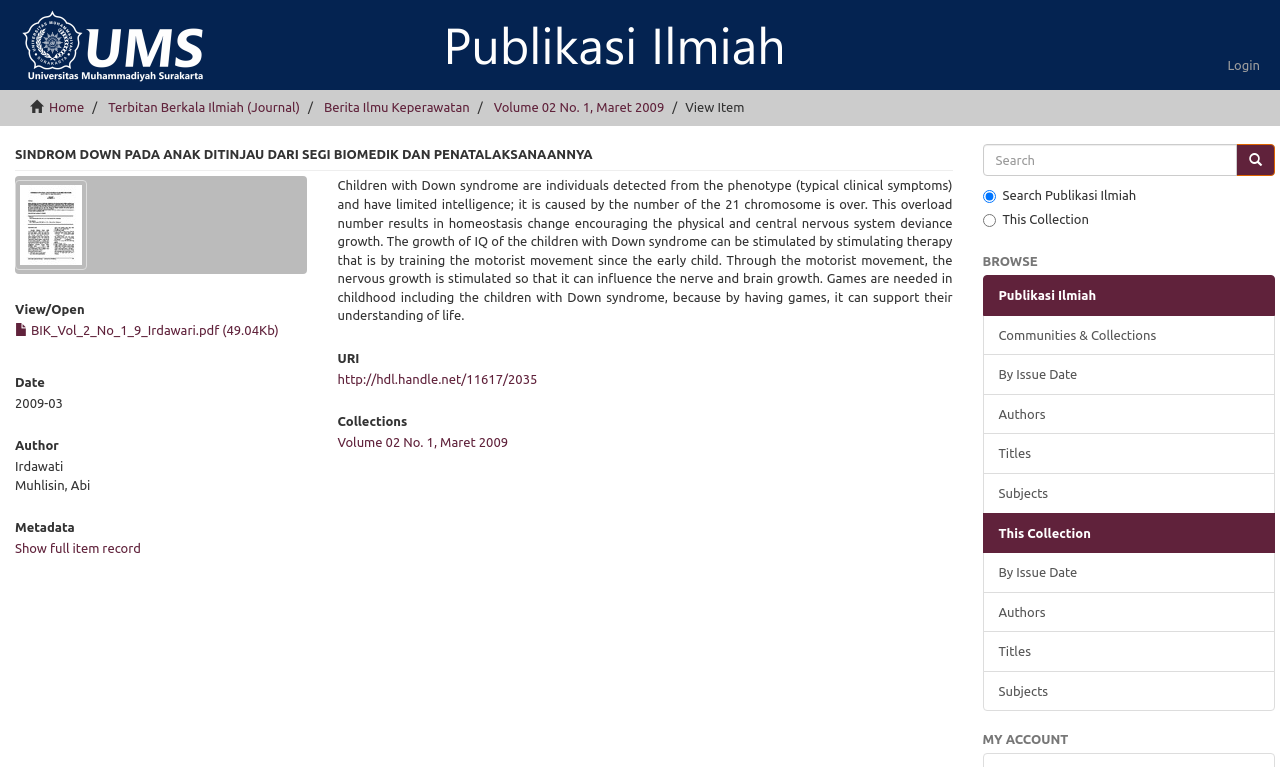Highlight the bounding box coordinates of the region I should click on to meet the following instruction: "browse by issue date".

[0.768, 0.462, 0.996, 0.515]